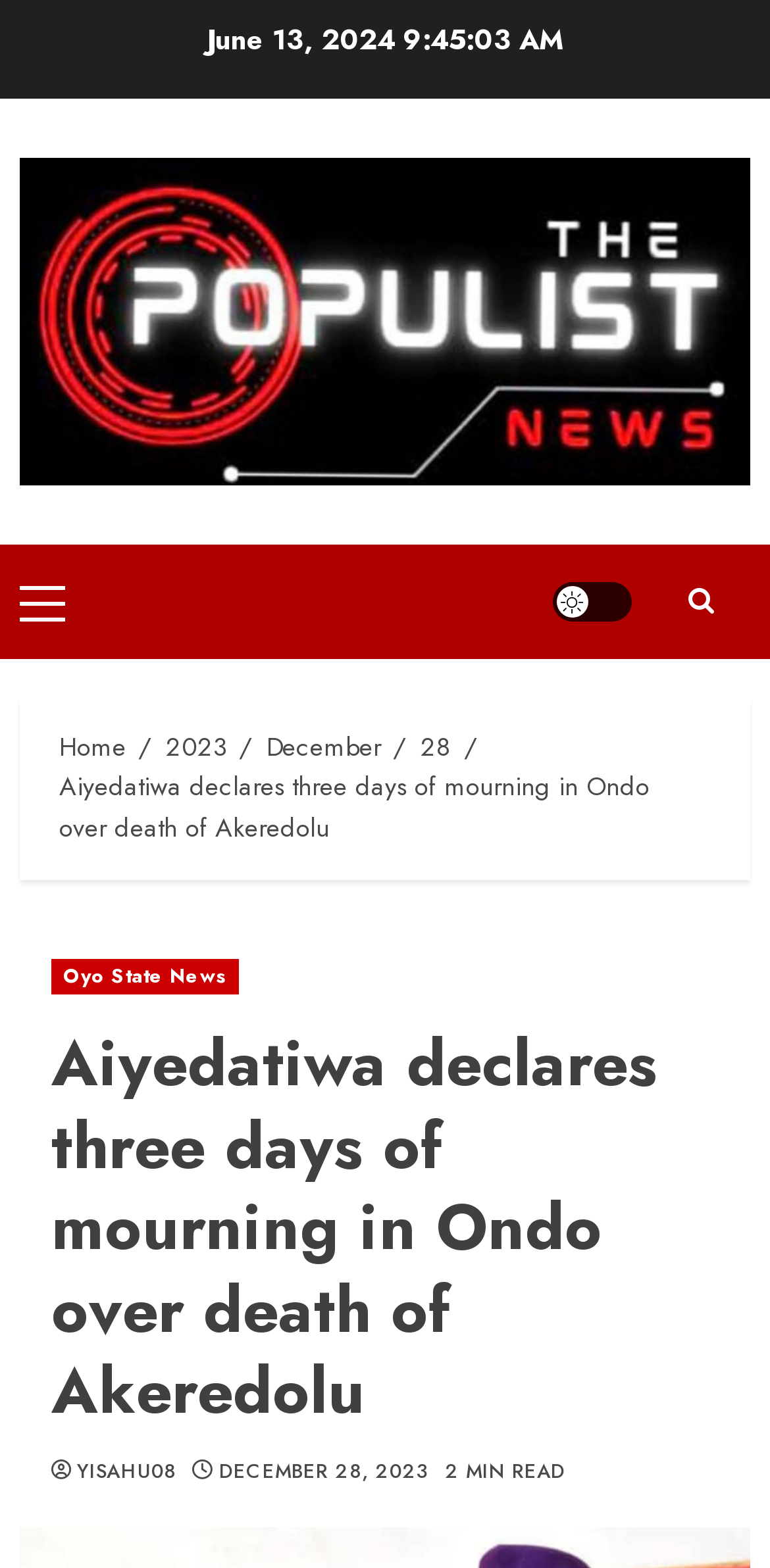What is the main heading of this webpage? Please extract and provide it.

Aiyedatiwa declares three days of mourning in Ondo over death of Akeredolu